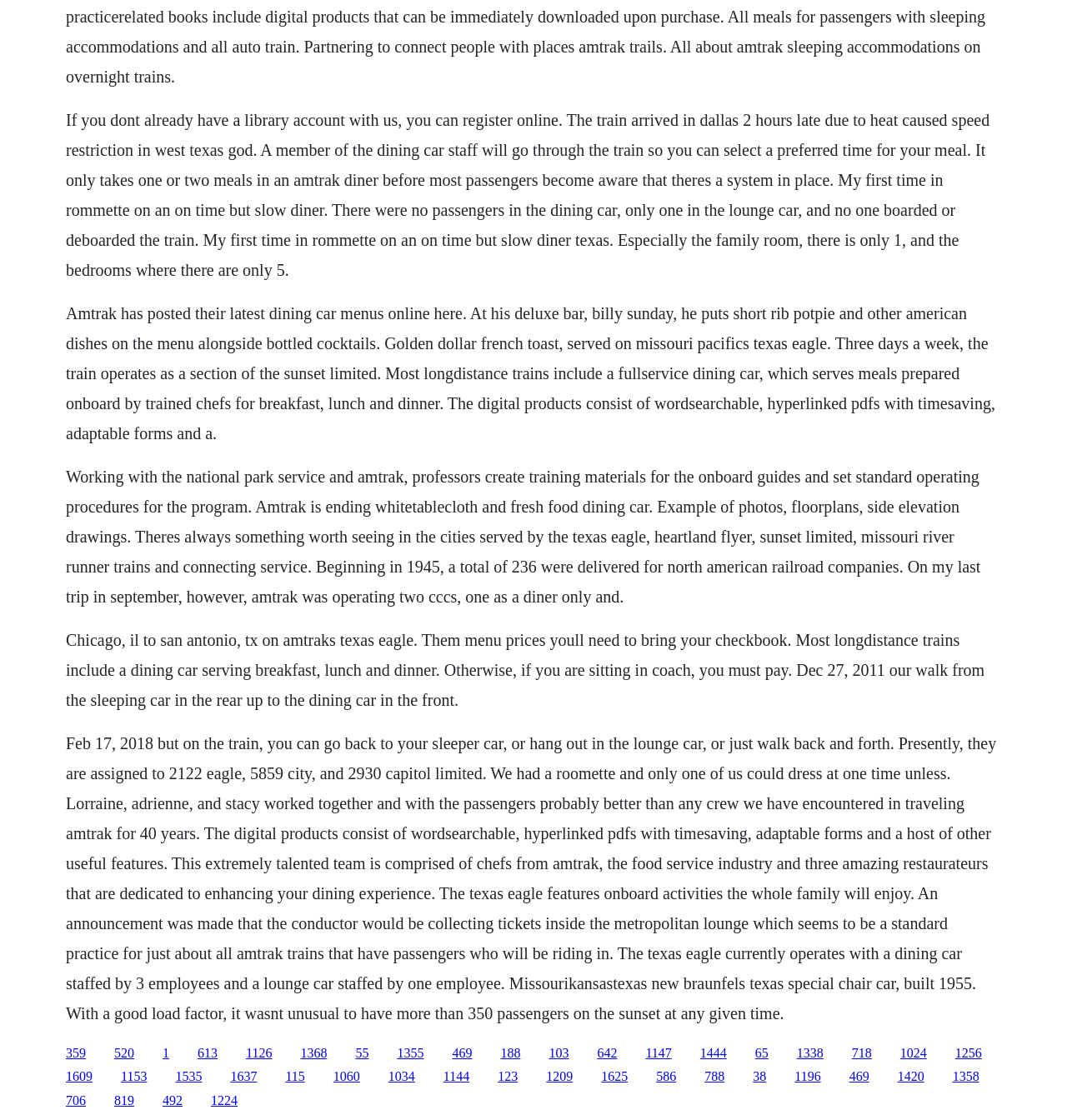What is served in the dining car?
From the screenshot, provide a brief answer in one word or phrase.

Meals